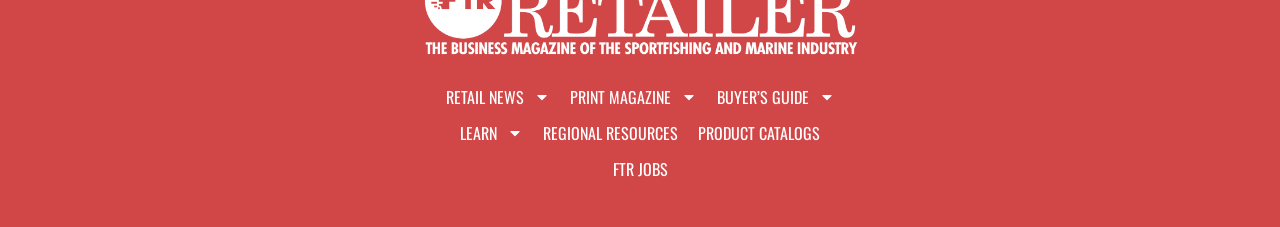Using the given description, provide the bounding box coordinates formatted as (top-left x, top-left y, bottom-right x, bottom-right y), with all values being floating point numbers between 0 and 1. Description: Learn

[0.352, 0.508, 0.416, 0.667]